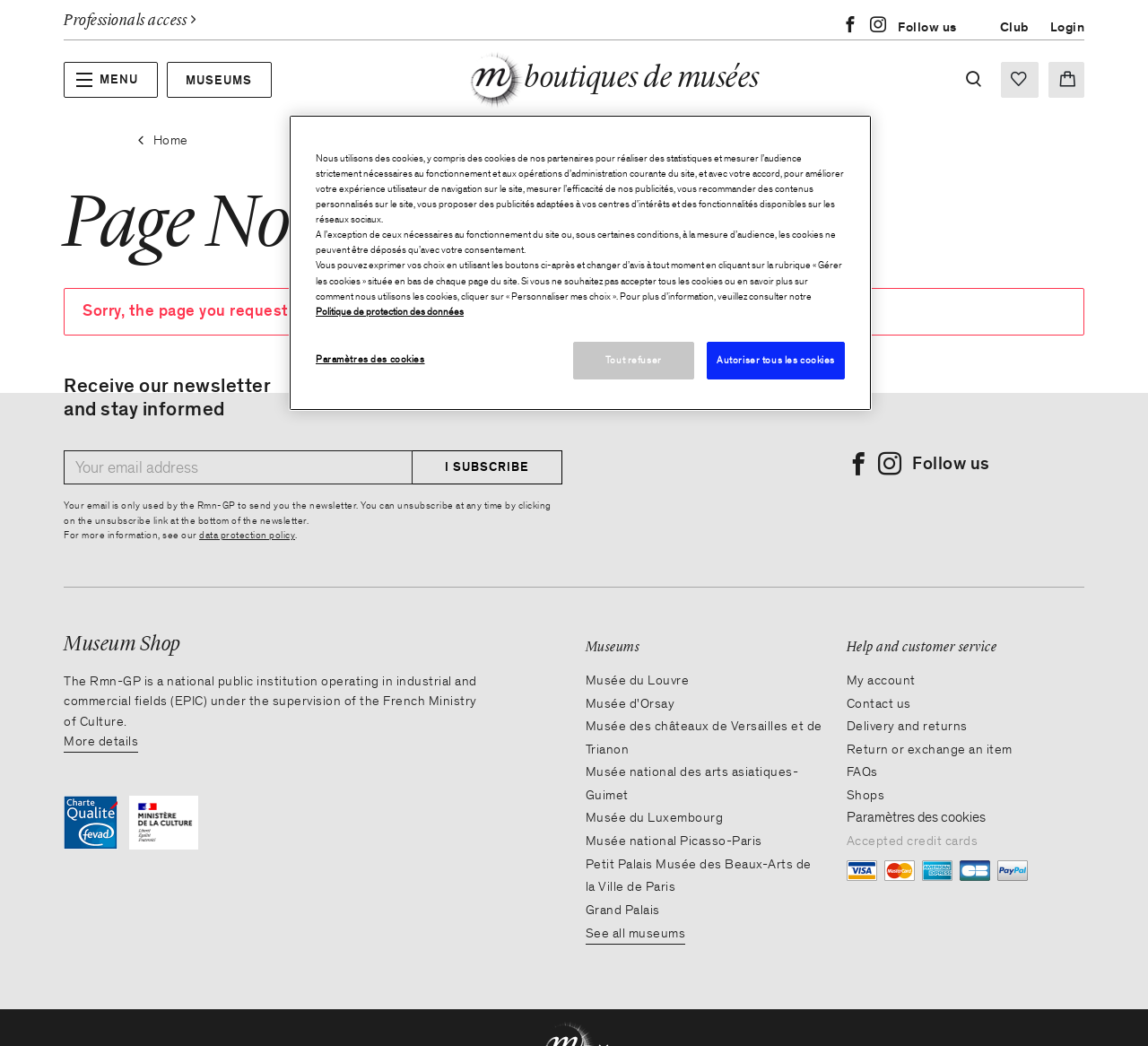Give a detailed overview of the webpage's appearance and contents.

The webpage is a museum shop website, specifically the gift shop of the museums of France. At the top of the page, there are several links and icons, including "Professionals access", social media links, and a login button. Below this, there is a main navigation menu with links to "MUSEUMS", "Boutiques de Musées", and other sections.

The main content of the page is divided into several sections. The first section displays a "Page Not Found" error message, indicating that the user has reached a page that does not exist. Below this, there is a section to subscribe to the newsletter, with a text box to enter an email address and a "I subscribe" button.

Further down the page, there is a section about the museum shop, with a heading "Museum Shop" and a brief description of the Rmn-GP, a national public institution operating in industrial and commercial fields. There are also links to more information about the institution and its data protection policy.

The next section is dedicated to the museums, with a heading "Museums" and a list of links to various museums, including the Louvre, Musée d'Orsay, and Musée national Picasso-Paris. There is also a link to "See all museums".

Below this, there is a section on "Help and customer service", with links to "My account", "Contact us", "Delivery and returns", and other related topics. There is also a section on accepted credit cards, with images of Visa, Mastercard, American Express, and other payment methods.

At the bottom of the page, there is a cookie banner with a message about privacy and cookies, and buttons to accept or refuse cookies.